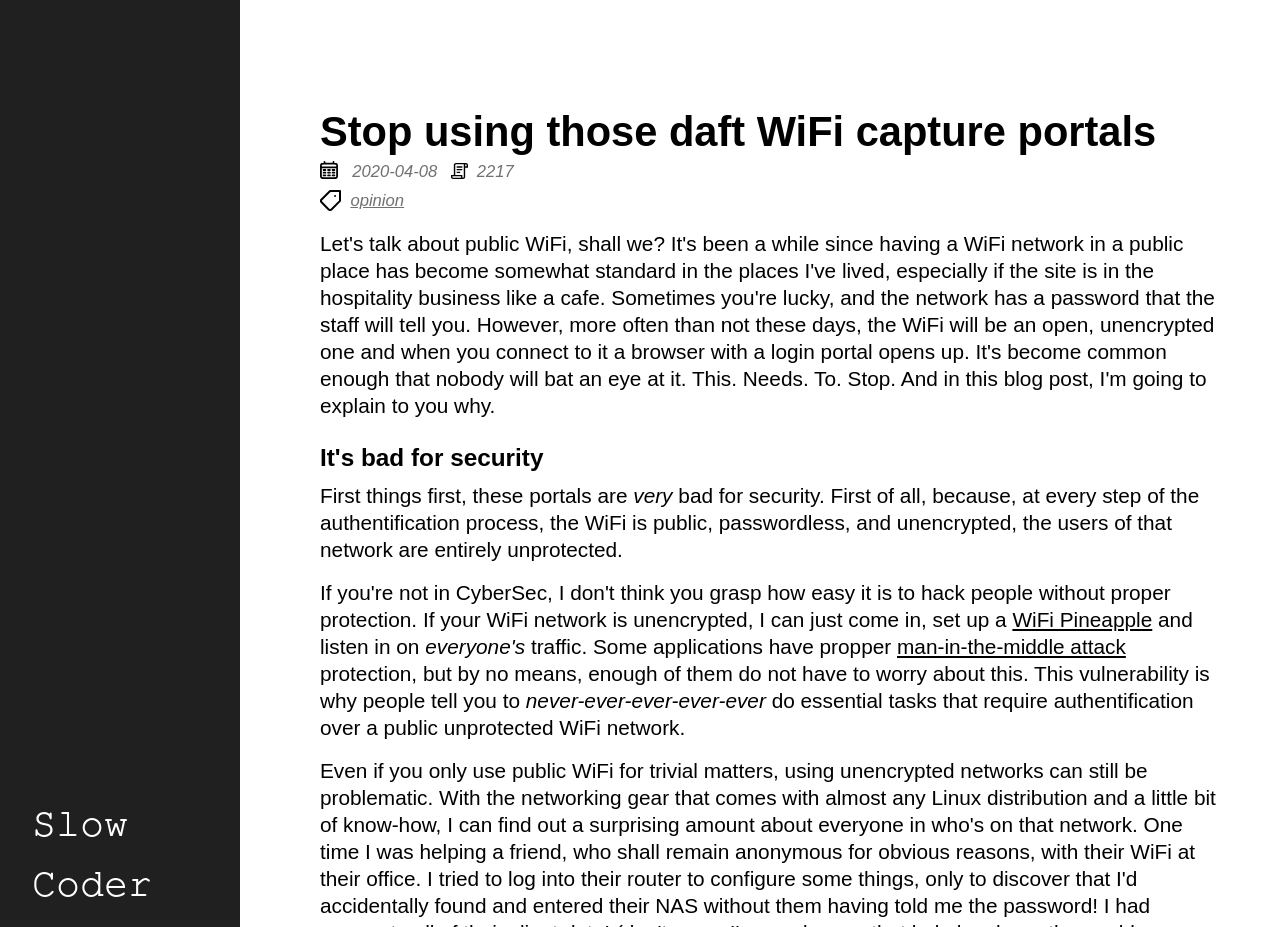What is the vulnerability of public WiFi networks?
Offer a detailed and full explanation in response to the question.

I found the vulnerability of public WiFi networks by examining the link element with the text 'man-in-the-middle attack' which is mentioned in the blog post as a security risk.